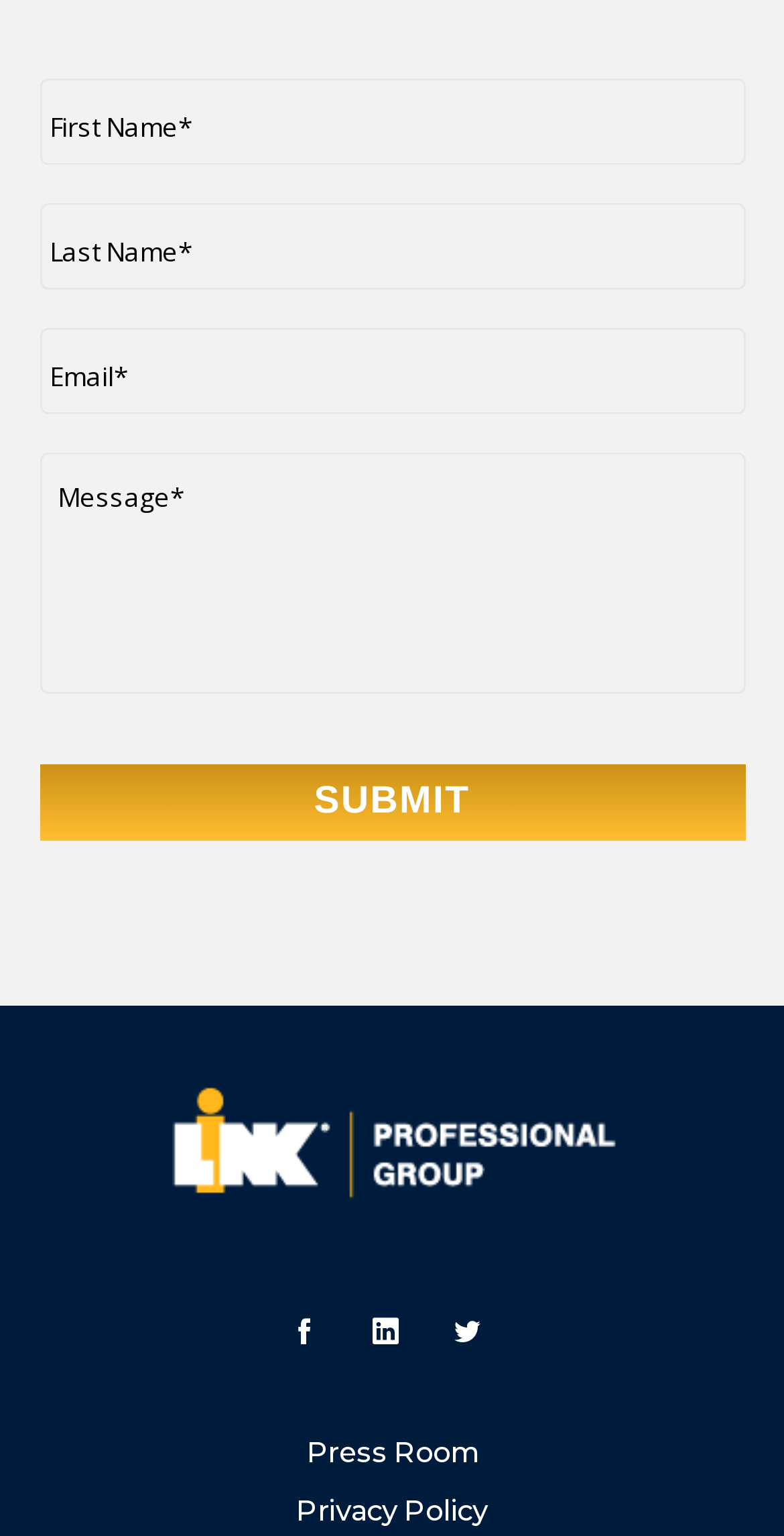Could you provide the bounding box coordinates for the portion of the screen to click to complete this instruction: "Click submit"?

[0.05, 0.498, 0.95, 0.548]